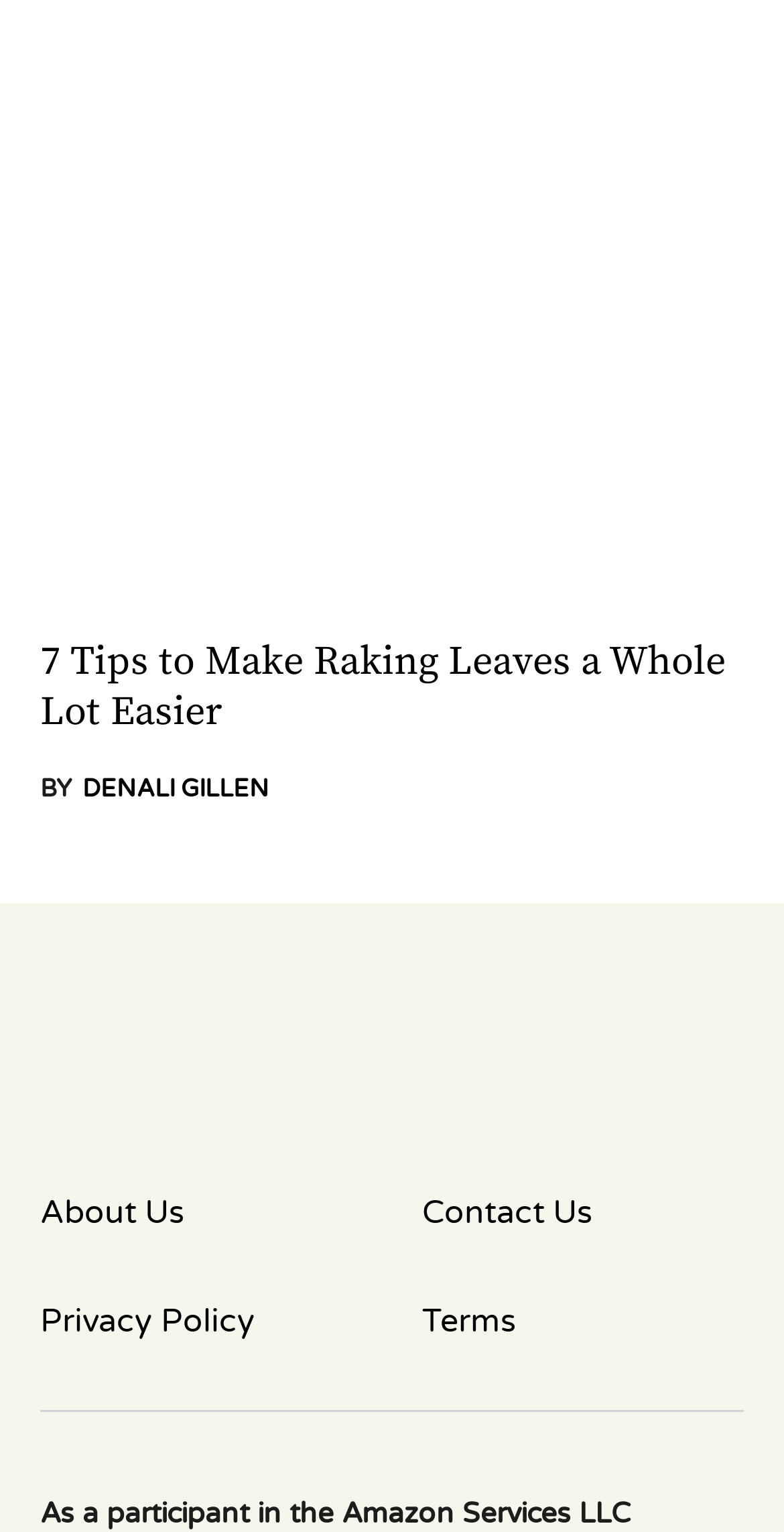Determine the bounding box coordinates of the clickable area required to perform the following instruction: "view the article about raking leaves". The coordinates should be represented as four float numbers between 0 and 1: [left, top, right, bottom].

[0.051, 0.04, 0.949, 0.385]